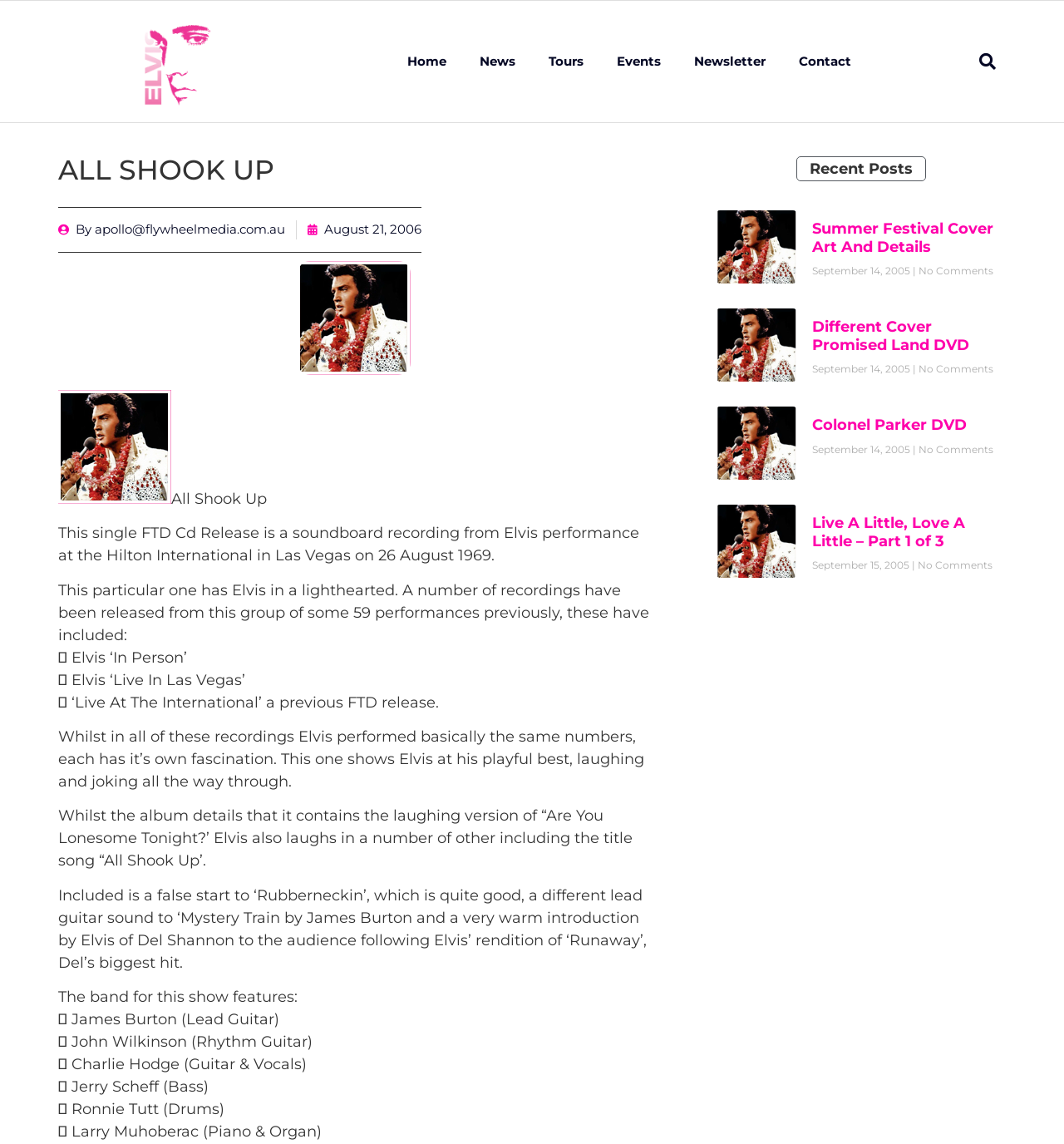Highlight the bounding box coordinates of the element you need to click to perform the following instruction: "Read the 'Recent Posts' section."

[0.761, 0.141, 0.857, 0.154]